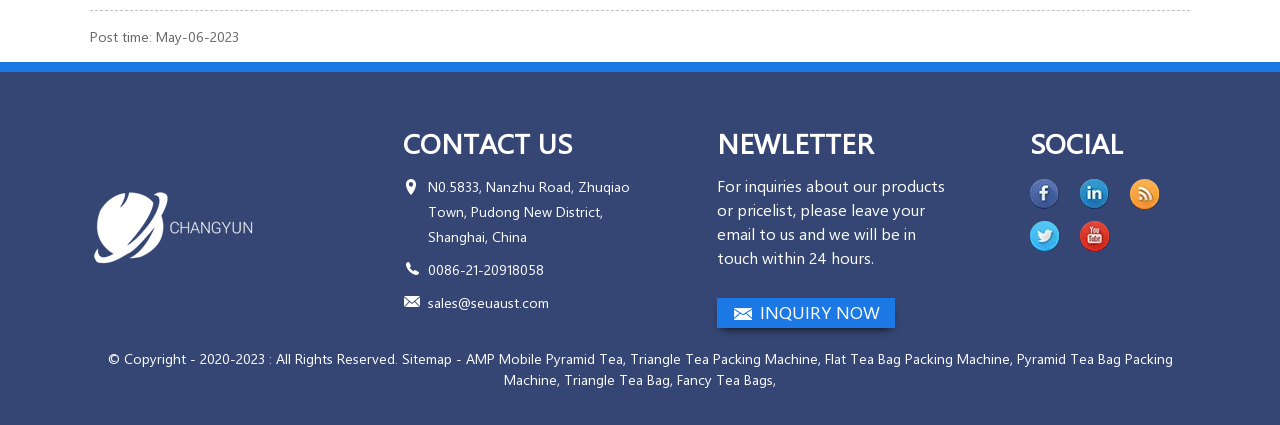Please find the bounding box coordinates of the element that needs to be clicked to perform the following instruction: "Inquire about products or pricelist". The bounding box coordinates should be four float numbers between 0 and 1, represented as [left, top, right, bottom].

[0.56, 0.702, 0.699, 0.771]